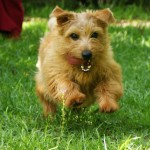Offer a detailed narrative of the image's content.

A lively Norfolk Terrier is captured mid-run on a lush green lawn, showcasing its spirited and playful nature. With its fluffy golden-brown coat glistening in the sunlight, the dog's ears perk up, and its mouth is open in a joyful expression. This breed is known for its self-confident and fearless demeanor, making it an affectionate companion. Norfolk Terriers have a lifespan of twelve to fifteen years and are typically about 9.0 to 10.0 inches tall, weighing between 5.0 to 5.4 kilograms. Their playful personality is reflected in this image as they enjoy their time outdoors, embodying the joy and energy characteristic of this charming breed.